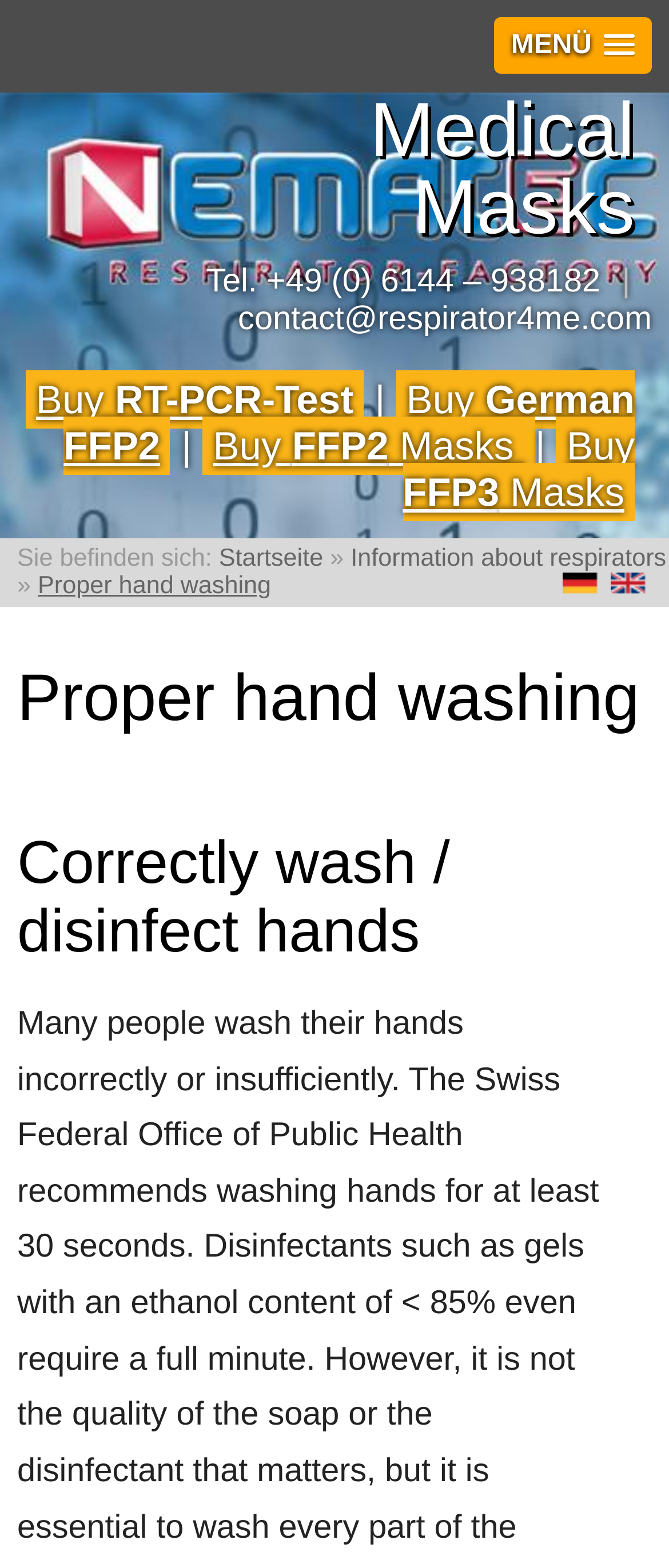From the webpage screenshot, predict the bounding box of the UI element that matches this description: "alt="Flagge Englisch" title="Flagge Englisch"".

[0.913, 0.368, 0.974, 0.386]